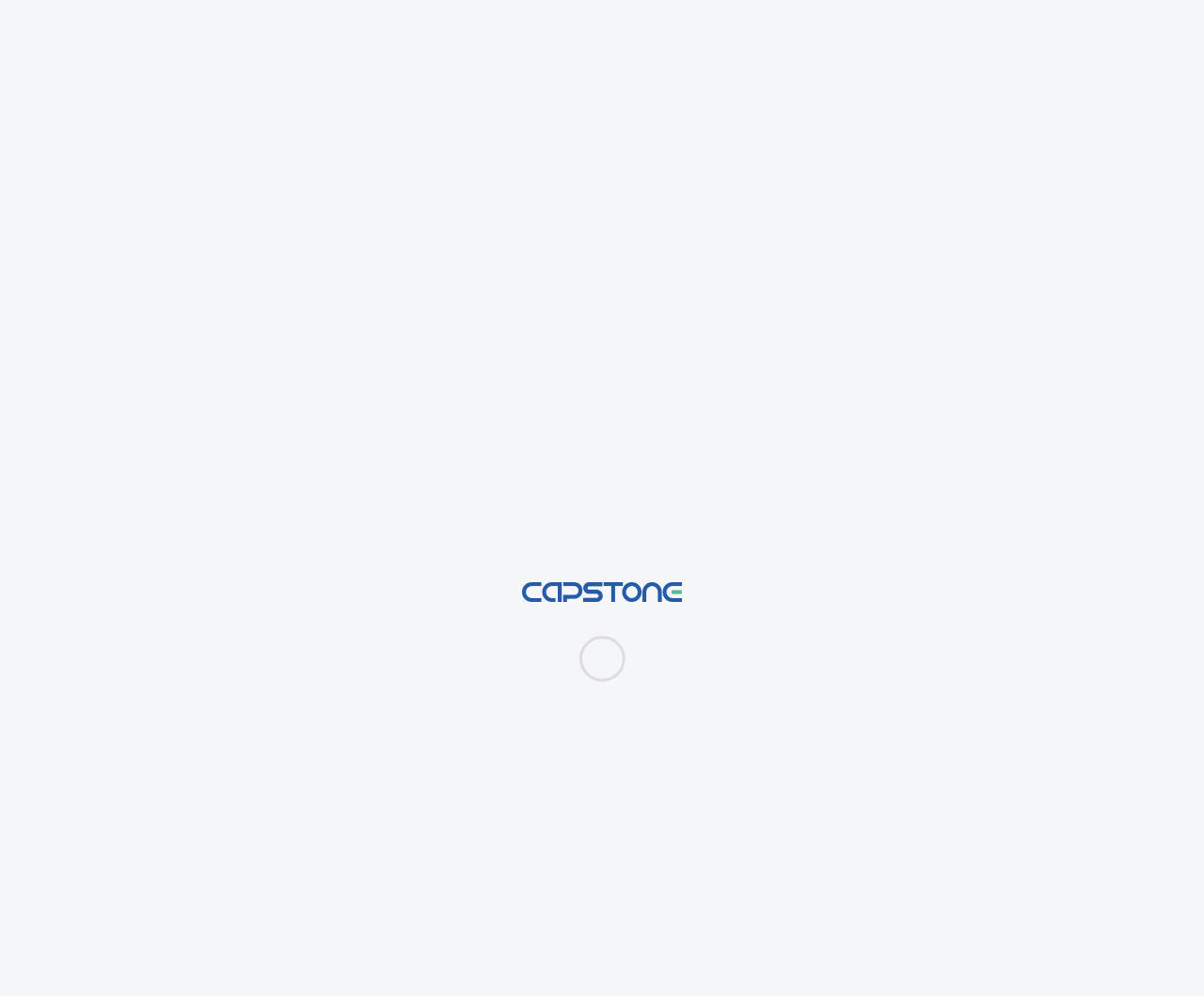What is the purpose of the Concordia Summit?
Could you answer the question in a detailed manner, providing as much information as possible?

The blog post mentions the Concordia Summit, which was created to discuss the importance of partnerships in combating extremism. This is mentioned in the context of the author's attendance at the summit.